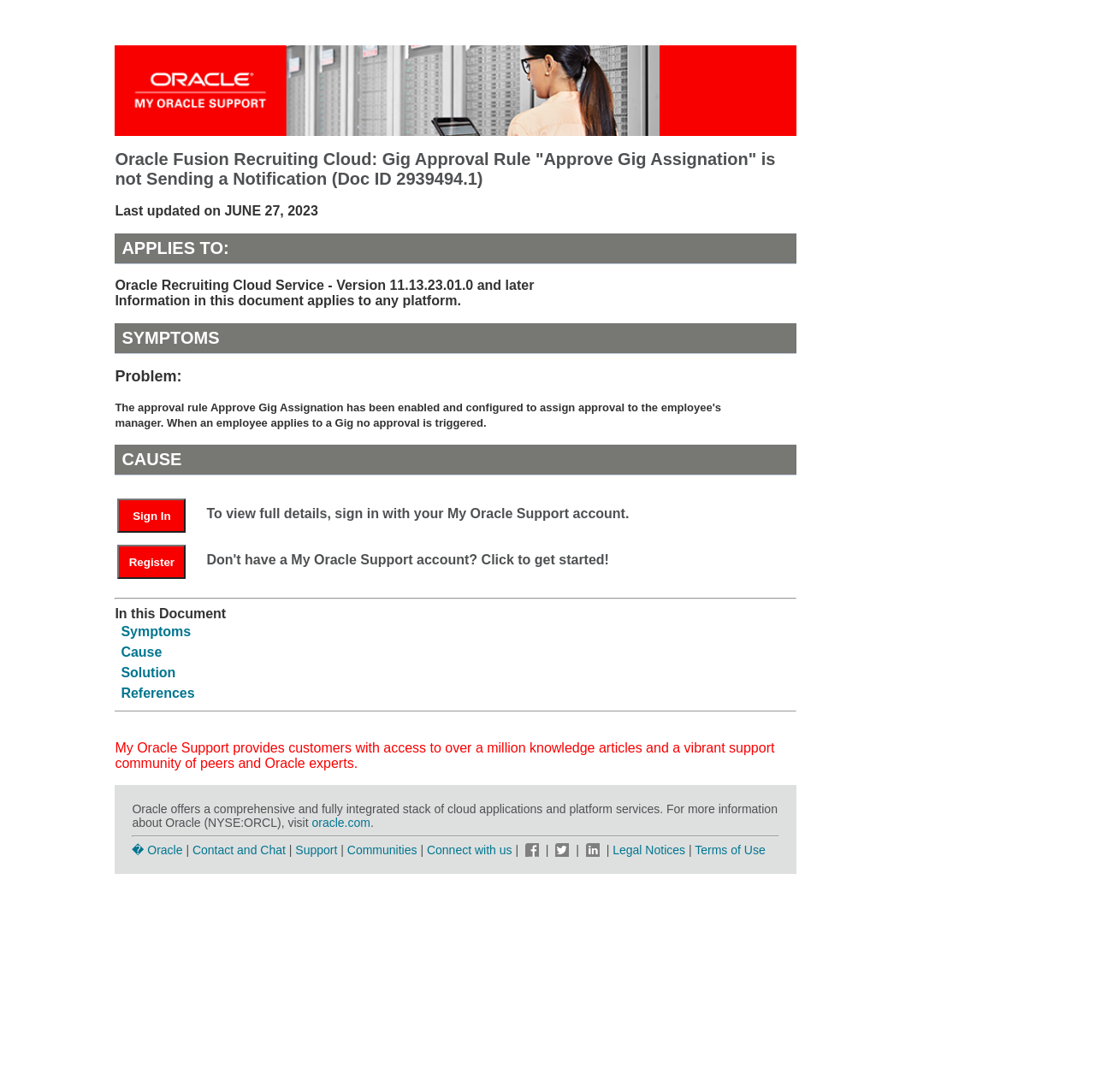Give a succinct answer to this question in a single word or phrase: 
What is the last updated date of the document?

JUNE 27, 2023